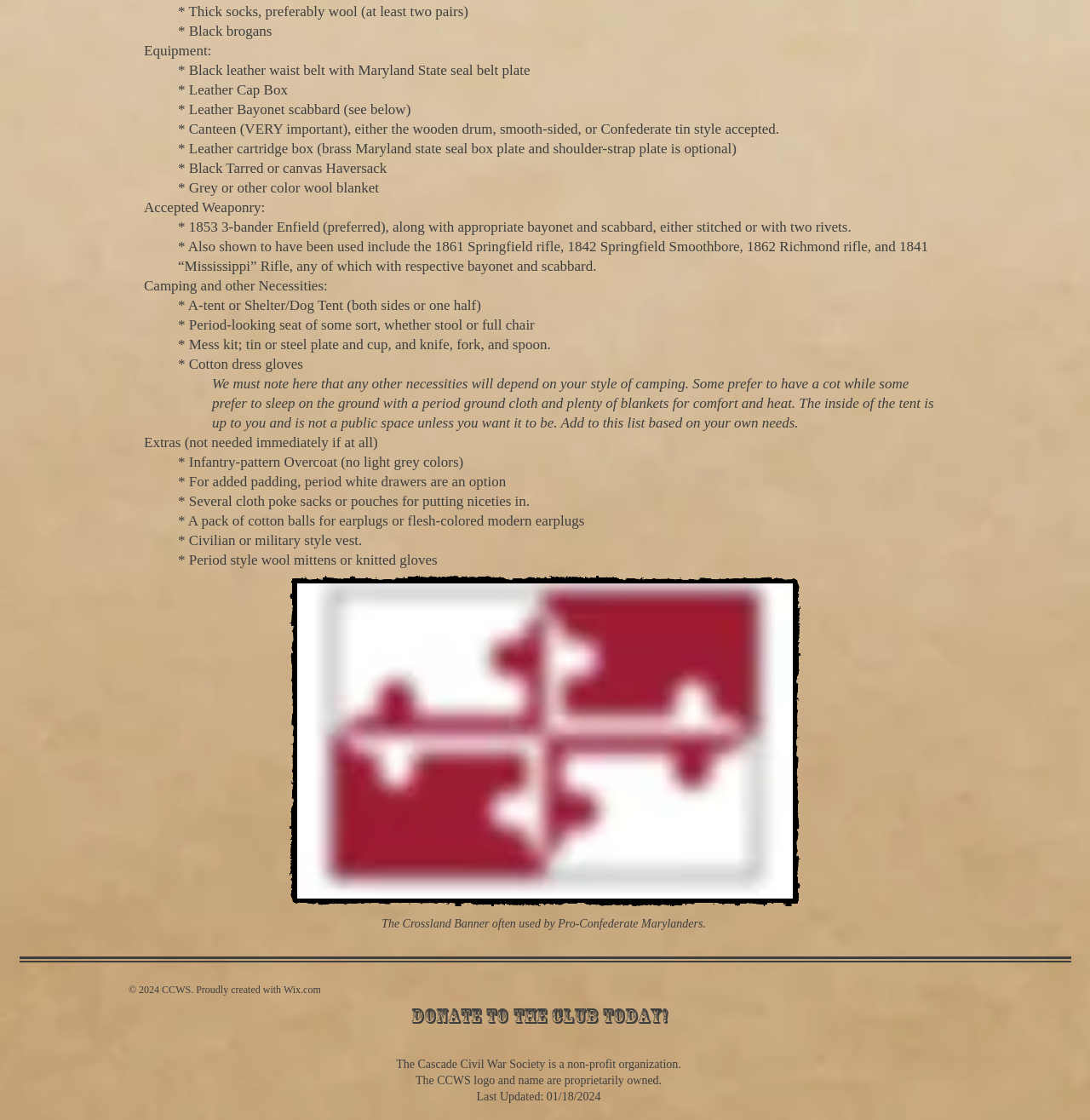What is the alternative to the 1853 3-bander Enfield rifle?
Look at the image and answer with only one word or phrase.

1861 Springfield rifle